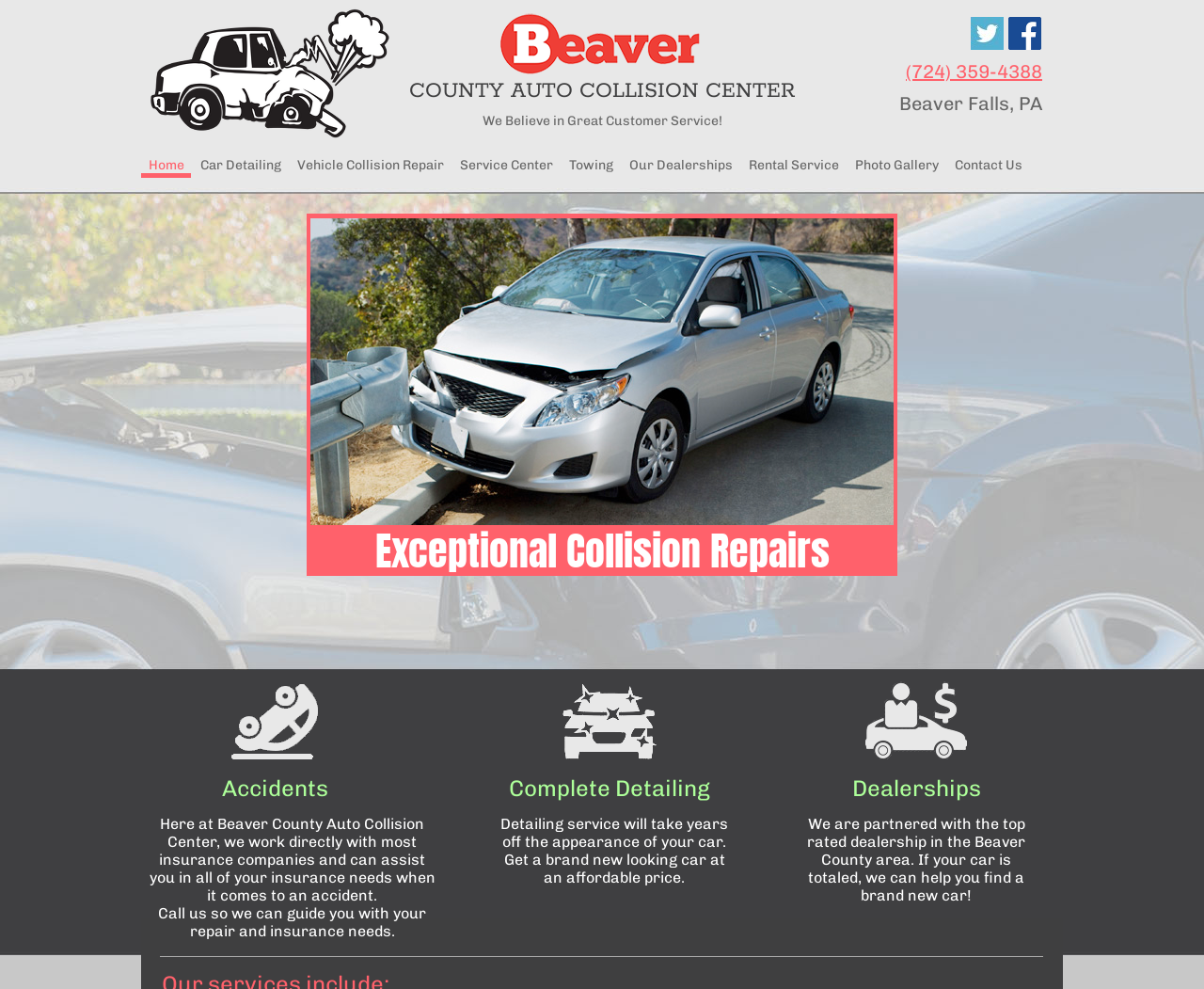Does the auto collision center work with insurance companies?
Look at the image and provide a detailed response to the question.

According to the webpage, the auto collision center works directly with most insurance companies and can assist with insurance needs in the event of an accident. This information is mentioned in the static text element on the webpage.